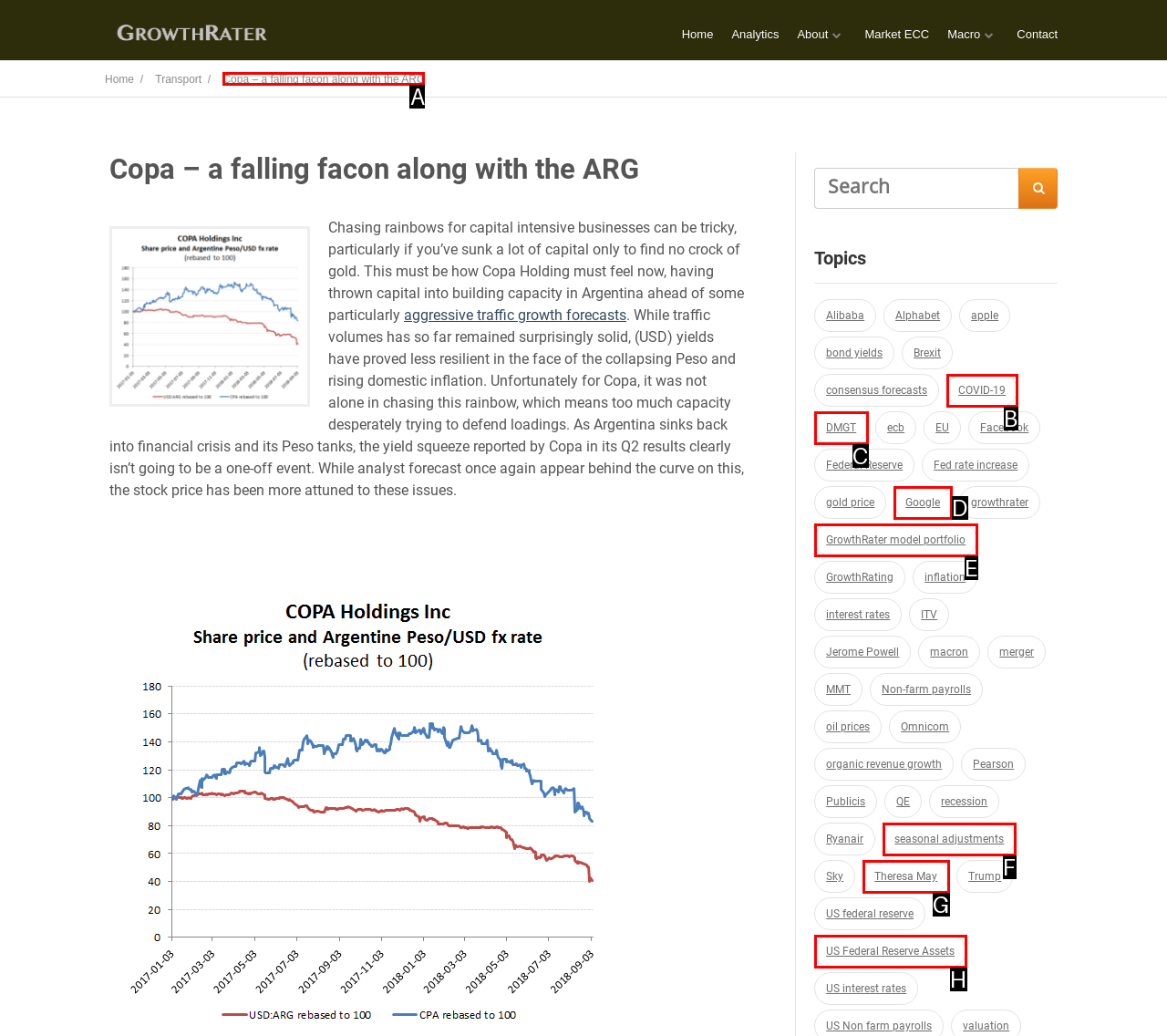Please indicate which HTML element to click in order to fulfill the following task: Read about Copa Holding Respond with the letter of the chosen option.

A